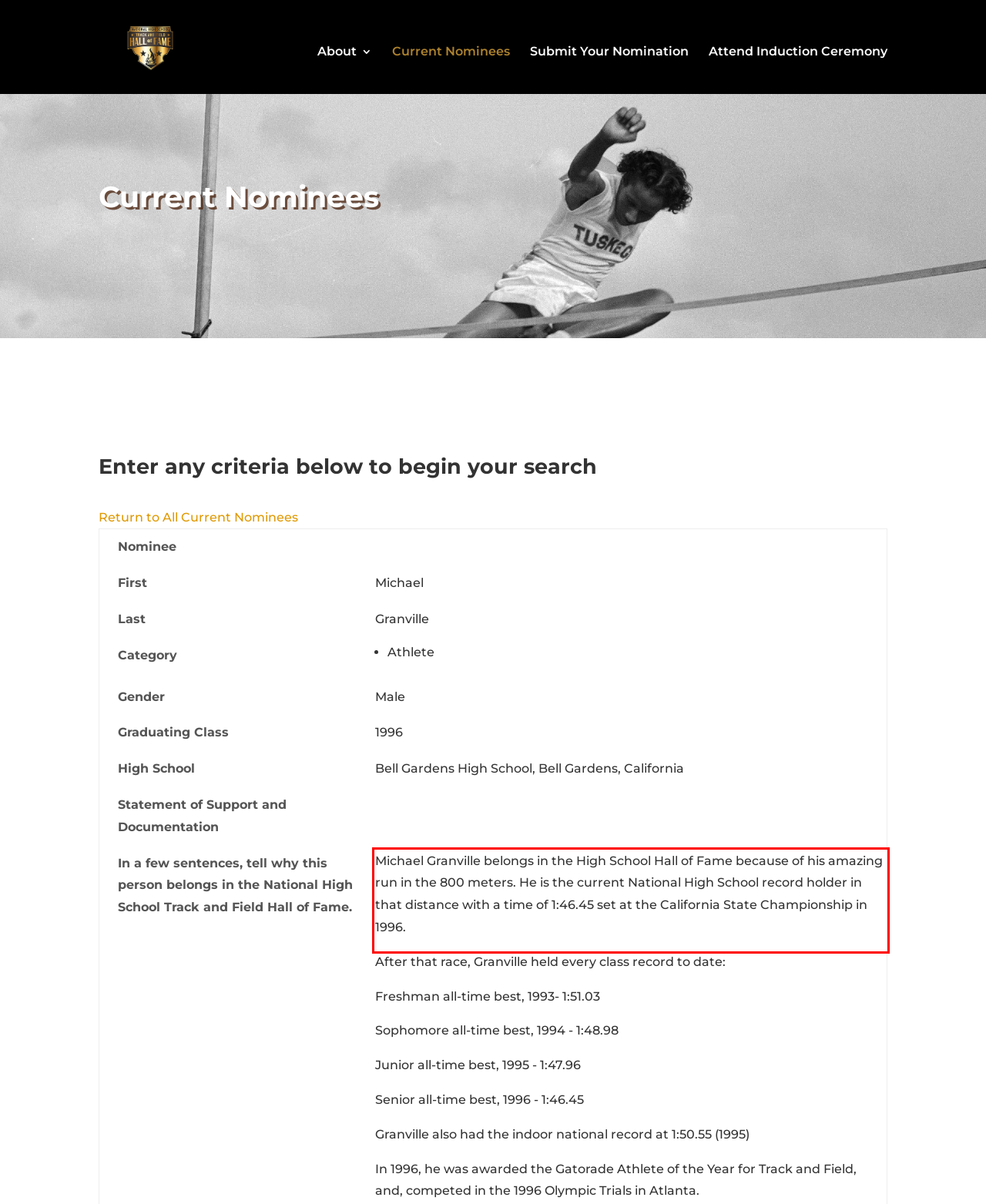Using the provided webpage screenshot, identify and read the text within the red rectangle bounding box.

Michael Granville belongs in the High School Hall of Fame because of his amazing run in the 800 meters. He is the current National High School record holder in that distance with a time of 1:46.45 set at the California State Championship in 1996.